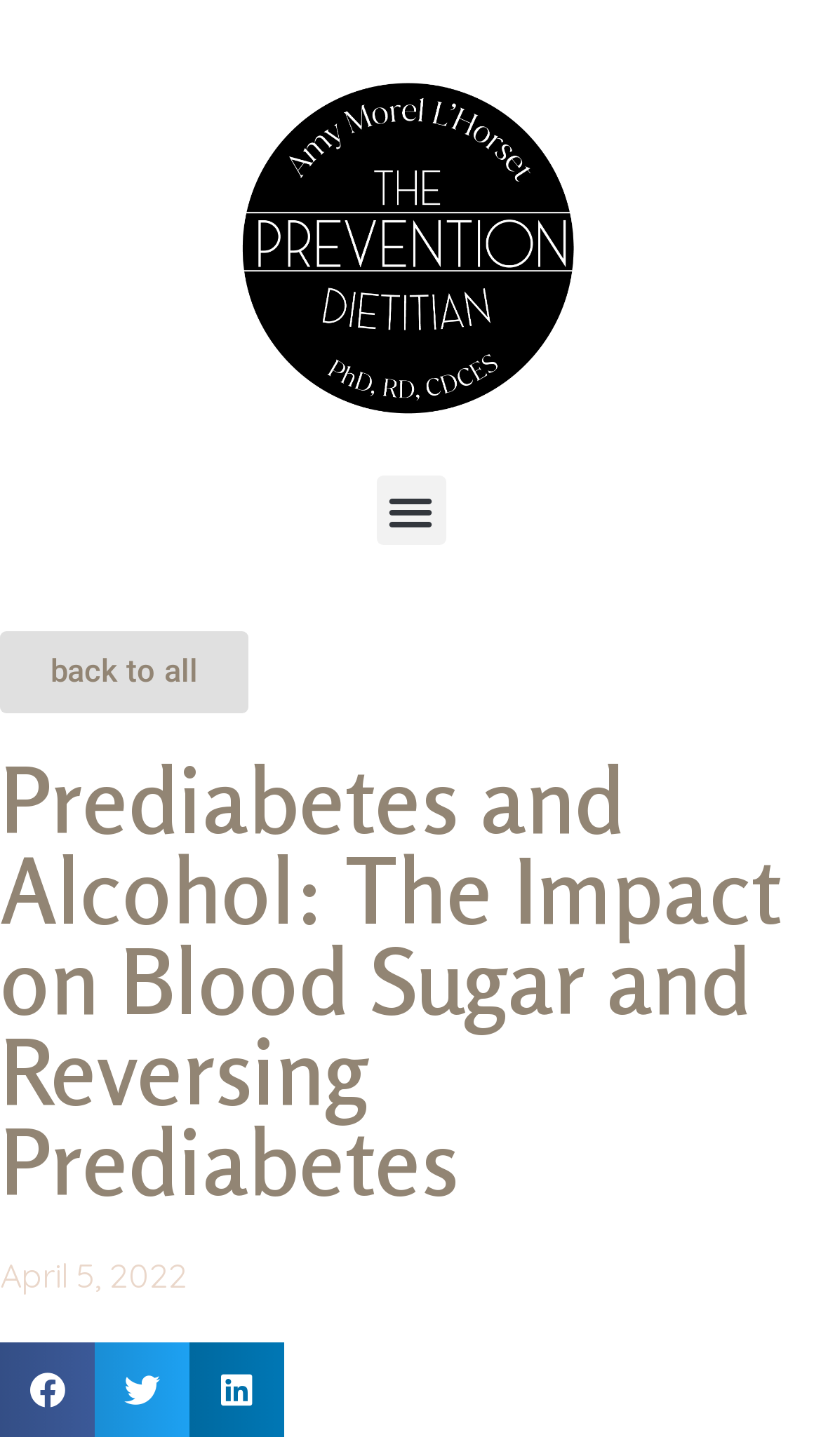Please find the bounding box for the following UI element description. Provide the coordinates in (top-left x, top-left y, bottom-right x, bottom-right y) format, with values between 0 and 1: Menu

[0.458, 0.327, 0.542, 0.375]